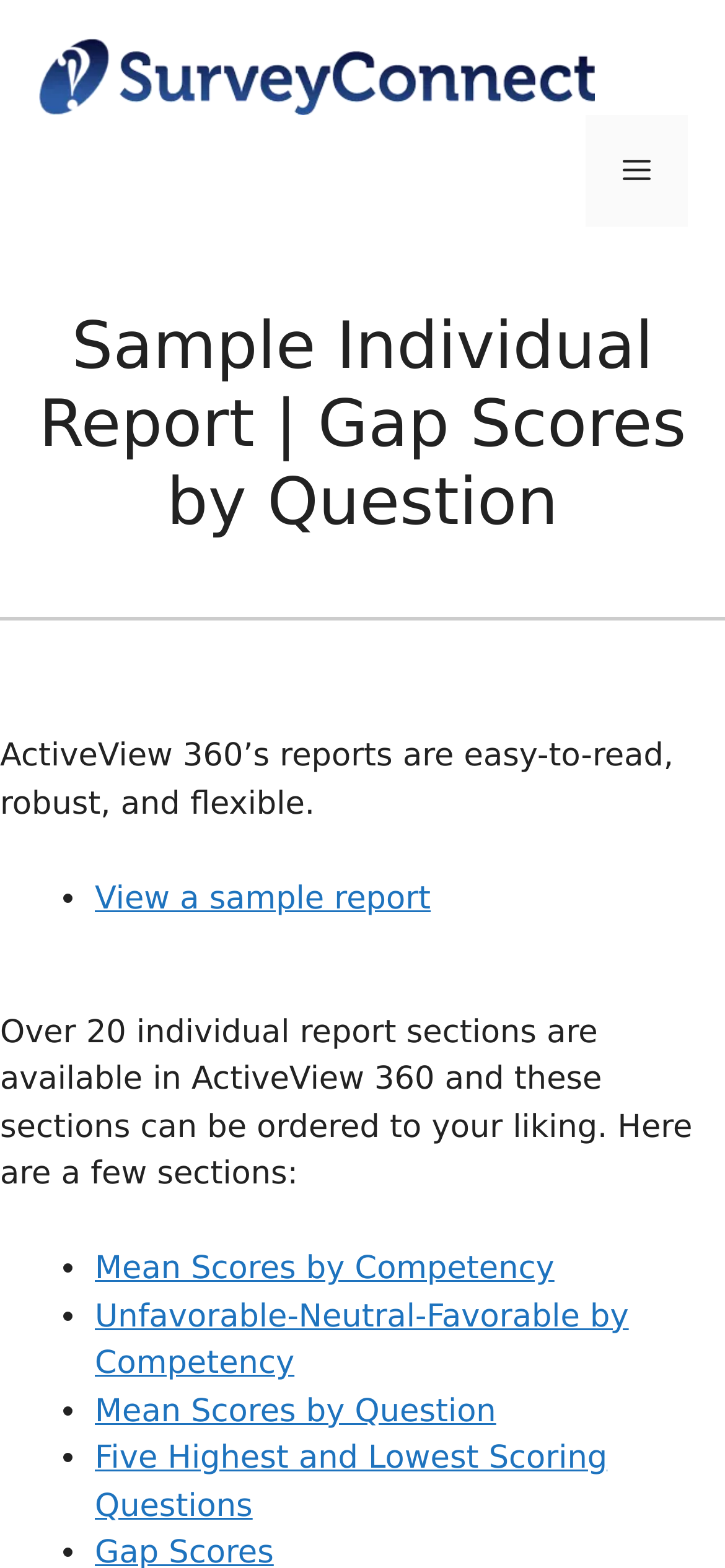Locate the bounding box of the UI element defined by this description: "Unfavorable-Neutral-Favorable by Competency". The coordinates should be given as four float numbers between 0 and 1, formatted as [left, top, right, bottom].

[0.131, 0.828, 0.867, 0.882]